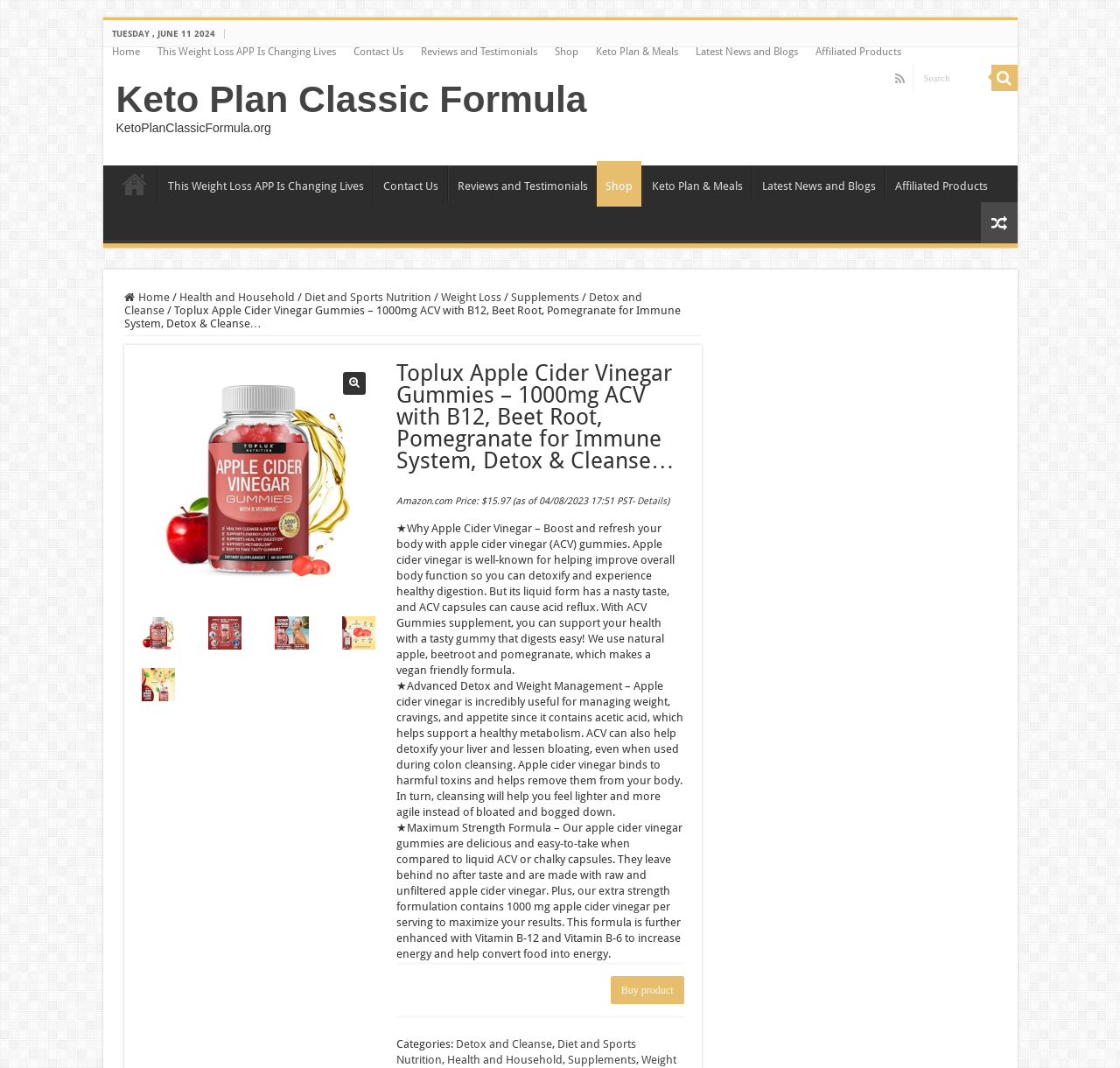Extract the bounding box coordinates of the UI element described by: "Detox and Cleanse". The coordinates should include four float numbers ranging from 0 to 1, e.g., [left, top, right, bottom].

[0.111, 0.272, 0.573, 0.297]